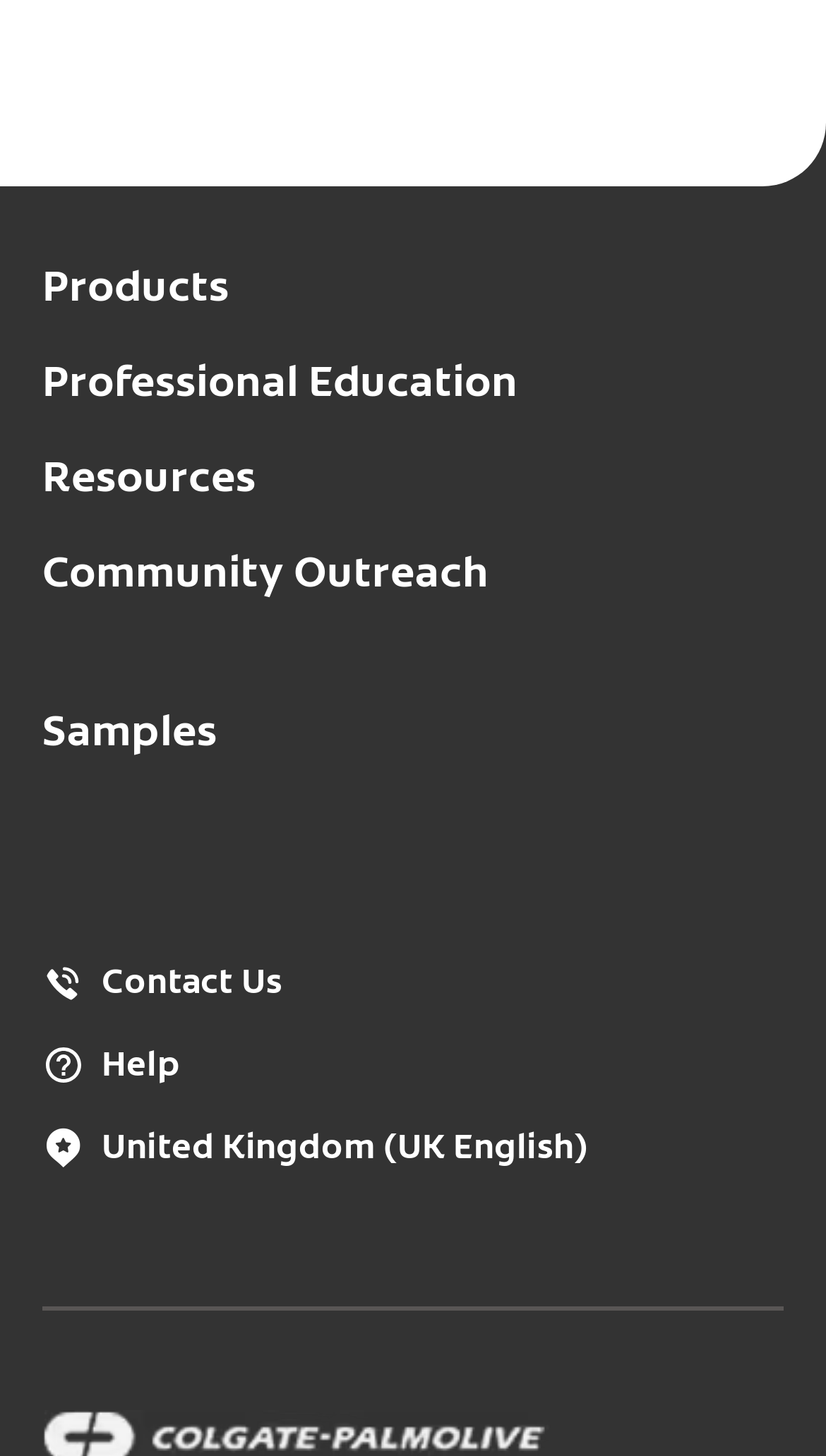Please specify the bounding box coordinates of the clickable region to carry out the following instruction: "Switch to United Kingdom (UK English)". The coordinates should be four float numbers between 0 and 1, in the format [left, top, right, bottom].

[0.051, 0.778, 0.712, 0.801]